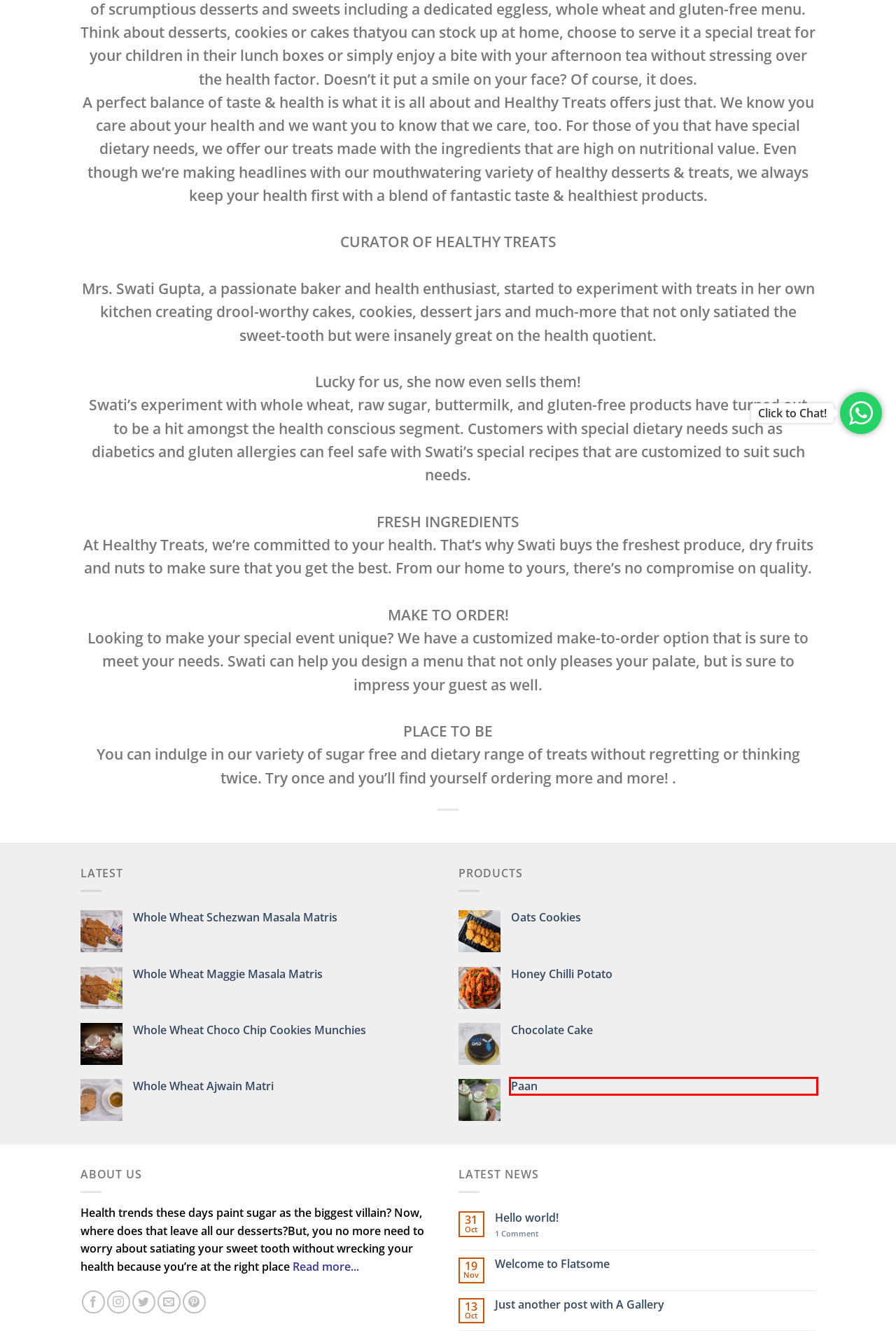Given a screenshot of a webpage with a red bounding box highlighting a UI element, choose the description that best corresponds to the new webpage after clicking the element within the red bounding box. Here are your options:
A. Chocolate Cake – healthytreatsbyswati.in
B. Paan – healthytreatsbyswati.in
C. Welcome to Flatsome – healthytreatsbyswati.in
D. Just another post with A Gallery – healthytreatsbyswati.in
E. ABOUT – healthytreatsbyswati.in
F. A Simple Blog Post – healthytreatsbyswati.in
G. Hello world! – healthytreatsbyswati.in
H. Whole Wheat Maggie Masala Matris – healthytreatsbyswati.in

B